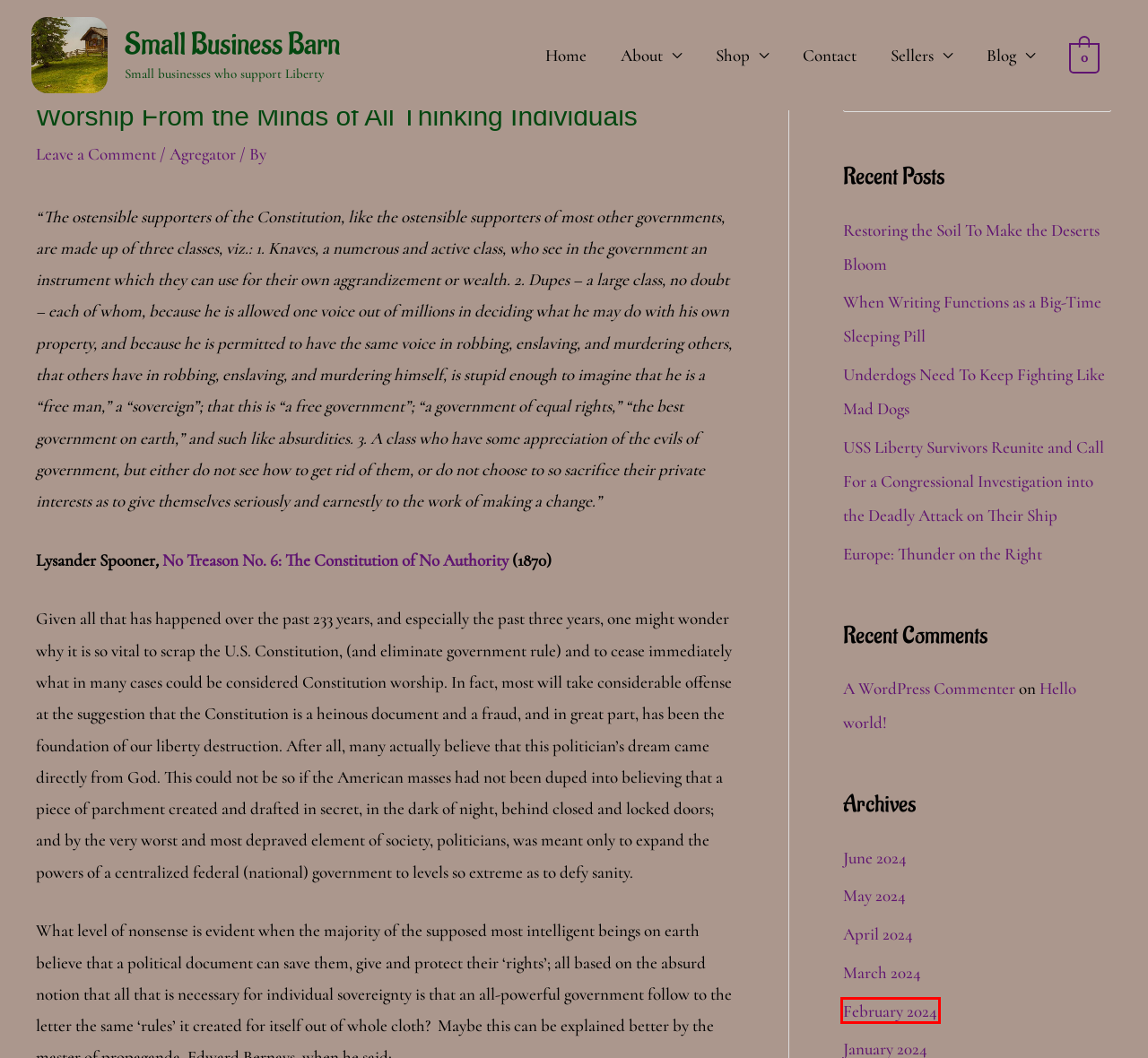Please examine the screenshot provided, which contains a red bounding box around a UI element. Select the webpage description that most accurately describes the new page displayed after clicking the highlighted element. Here are the candidates:
A. Small Business Barn - Shop
B. Small Business Barn - barn seller options
C. Small Business Barn - About
D. Lysander Spooner – No Treason No. 6: The Constitution of No Authority
E. Small Business Barn - Category: Agregator
F. Small Business Barn - Month: February 2024
G. Small Business Barn - Contact
H. Small Business Barn - Month: June 2024

F